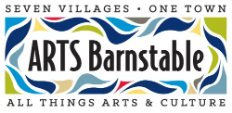Generate an elaborate caption for the image.

The image features the logo for "ARTS Barnstable," a vibrant representation of arts and culture in Barnstable Village. The design incorporates bold, colorful patterns that encase the prominent text "ARTS Barnstable," symbolizing a lively and dynamic community rich in artistic expression. The tagline "ALL THINGS ARTS & CULTURE" emphasizes the organization's dedication to promoting the creative scene within the town. Above the main logo, the phrase "SEVEN VILLAGES - ONE TOWN" reflects the inclusive spirit of the region, highlighting the collective identity of Barnstable and its seven unique villages. This logo serves as a visual gateway to cultural events, artist collaborations, and community engagements in Barnstable.